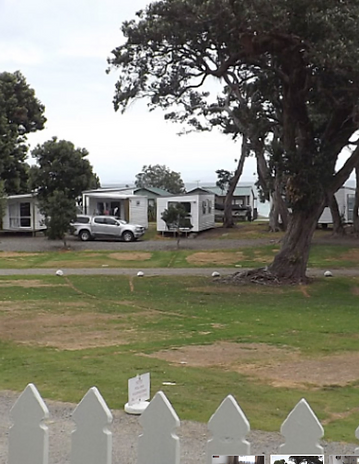Carefully observe the image and respond to the question with a detailed answer:
What is the atmosphere of the accommodation setting?

The caption describes the environment as peaceful and ideal for those seeking a getaway, emphasizing a connection to nature and relaxation, which suggests a serene atmosphere.